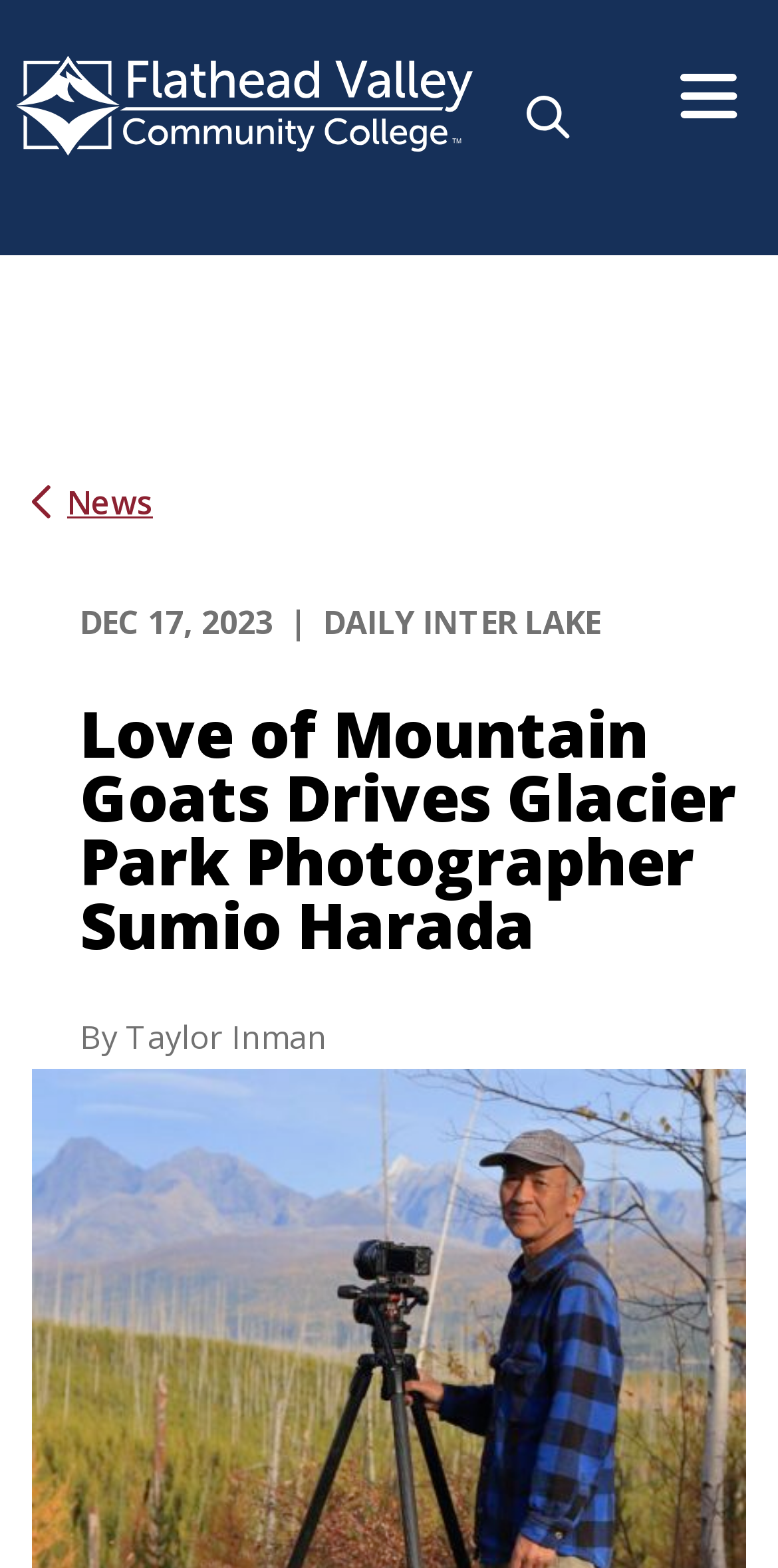How many buttons are at the top right corner?
Answer the question with a thorough and detailed explanation.

There are two buttons at the top right corner of the webpage. One is the 'Search' button with a bounding box coordinate of [0.615, 0.046, 0.821, 0.117], and the other is the 'Menu Open' button with a bounding box coordinate of [0.821, 0.017, 1.0, 0.106].